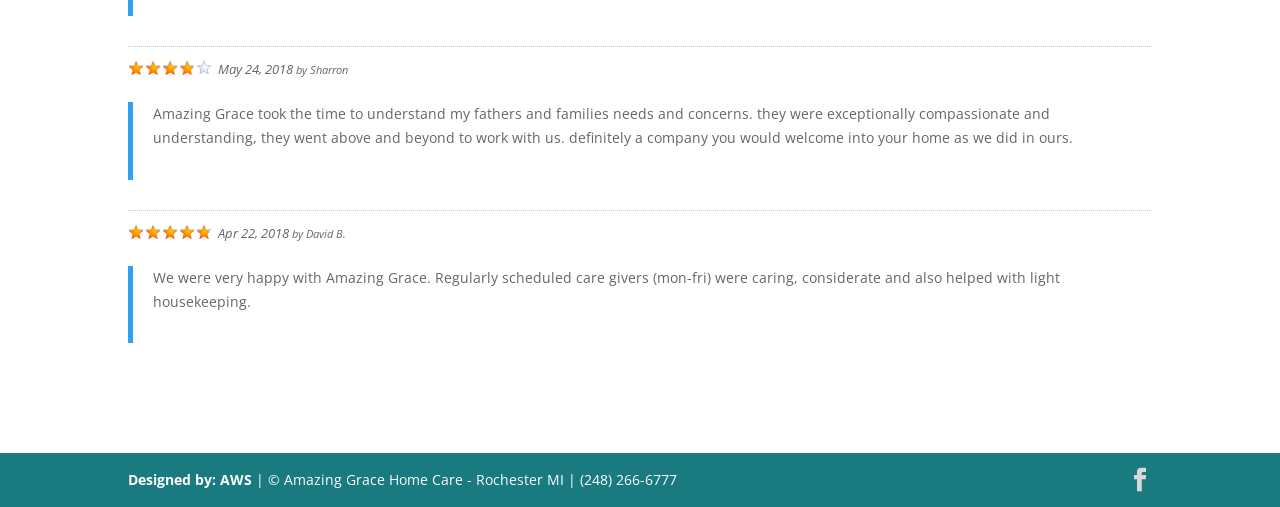Please provide a one-word or short phrase answer to the question:
How many reviews are on this page?

2